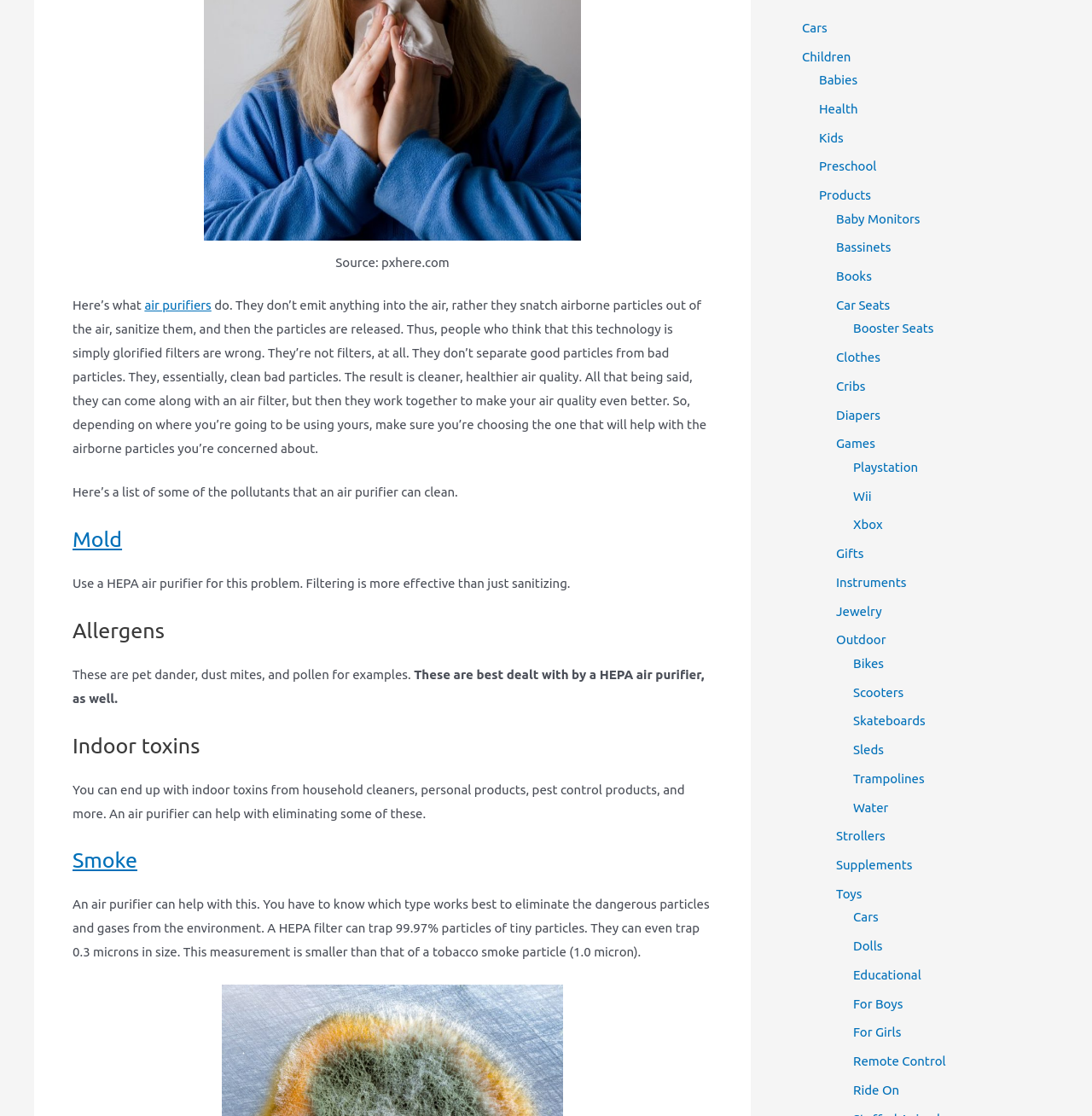Locate the UI element that matches the description Car Seats in the webpage screenshot. Return the bounding box coordinates in the format (top-left x, top-left y, bottom-right x, bottom-right y), with values ranging from 0 to 1.

[0.766, 0.267, 0.815, 0.28]